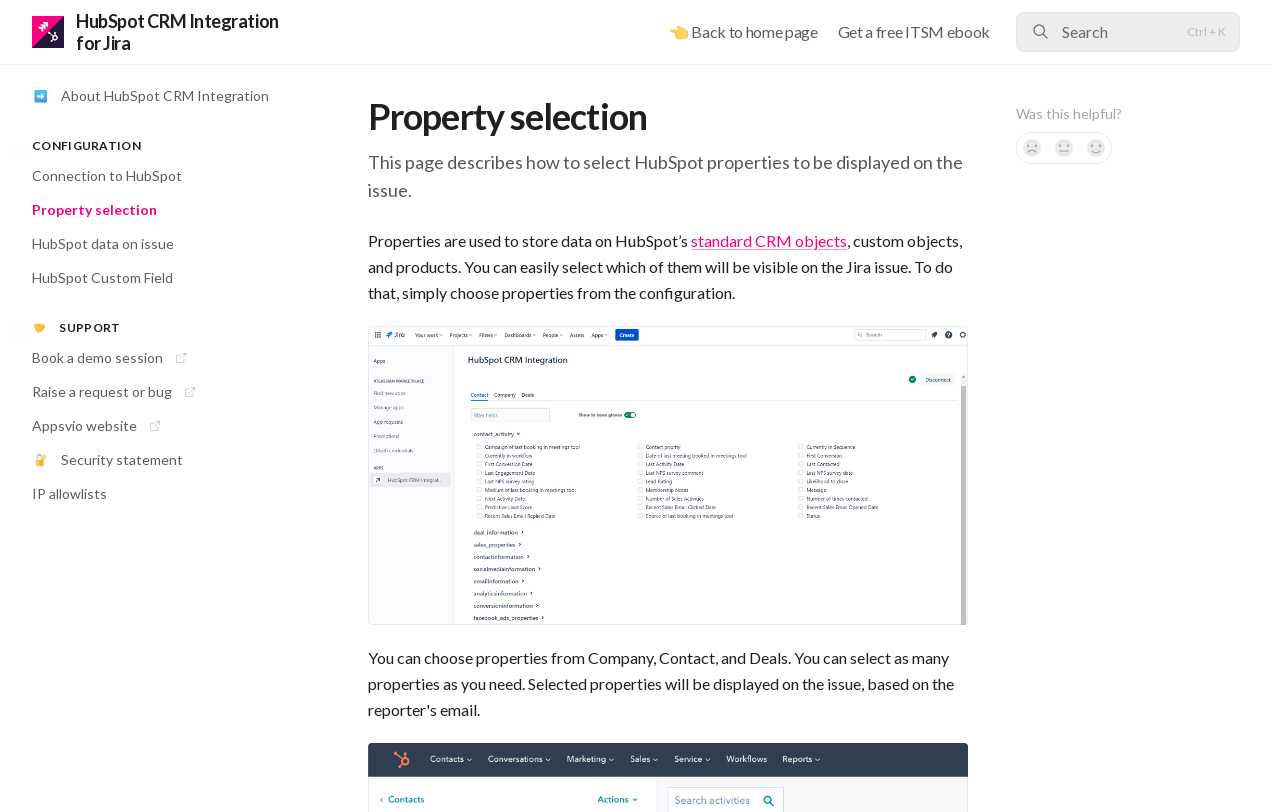What is the purpose of the 'Property selection' page? Look at the image and give a one-word or short phrase answer.

Select HubSpot properties